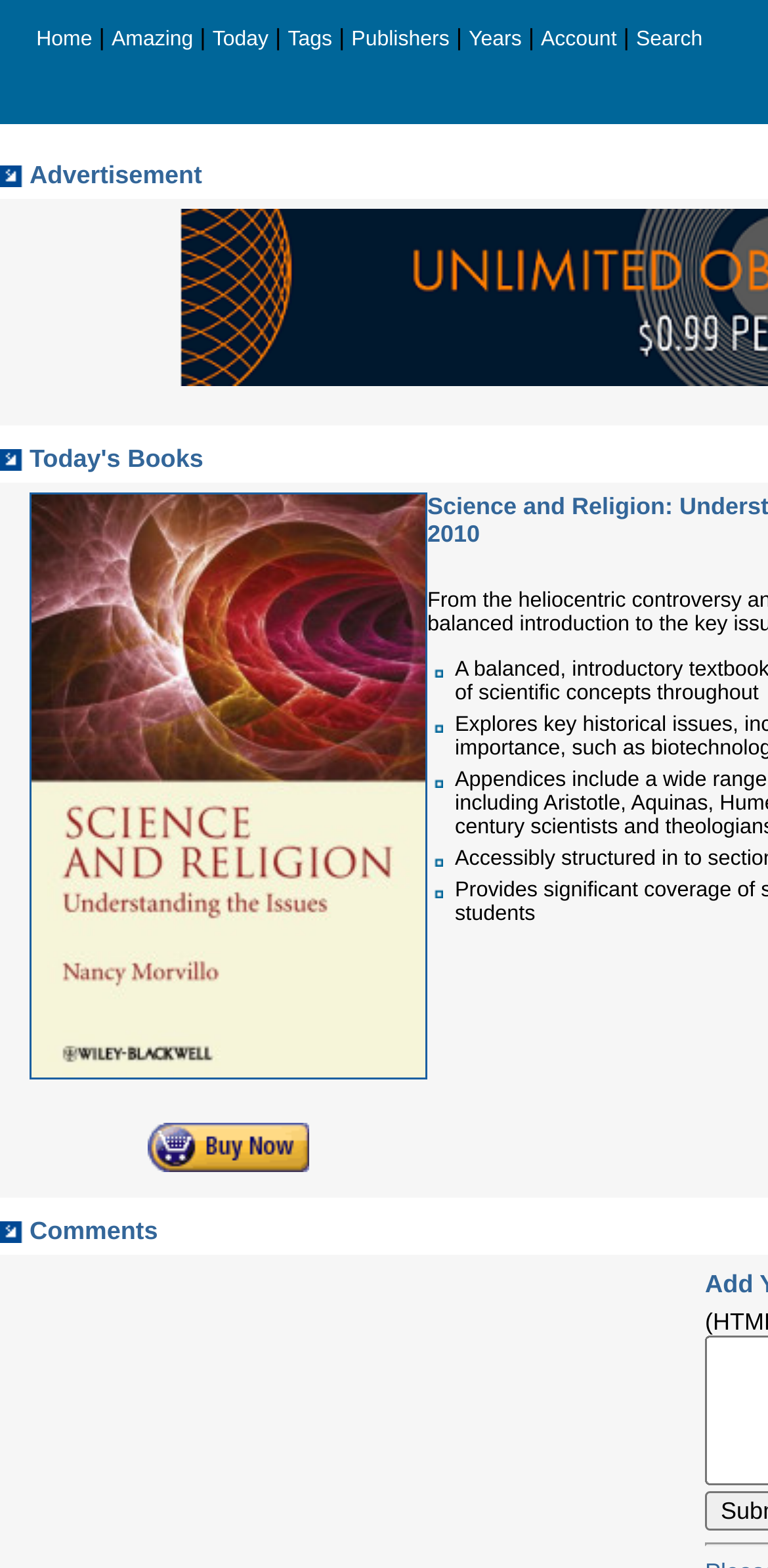Respond with a single word or phrase to the following question:
How many images are on the webpage?

2